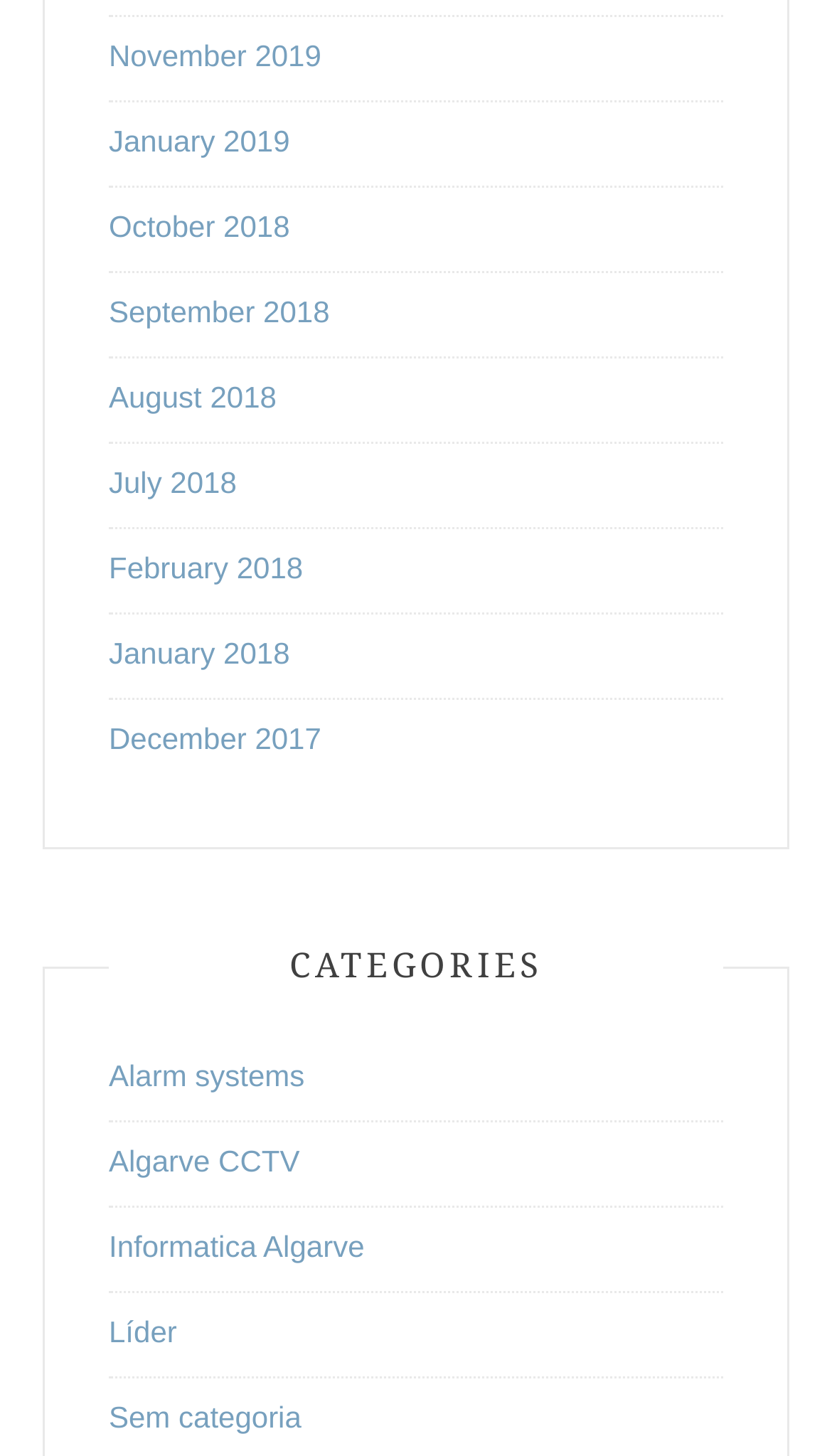What is the earliest month listed?
Provide a concise answer using a single word or phrase based on the image.

December 2017